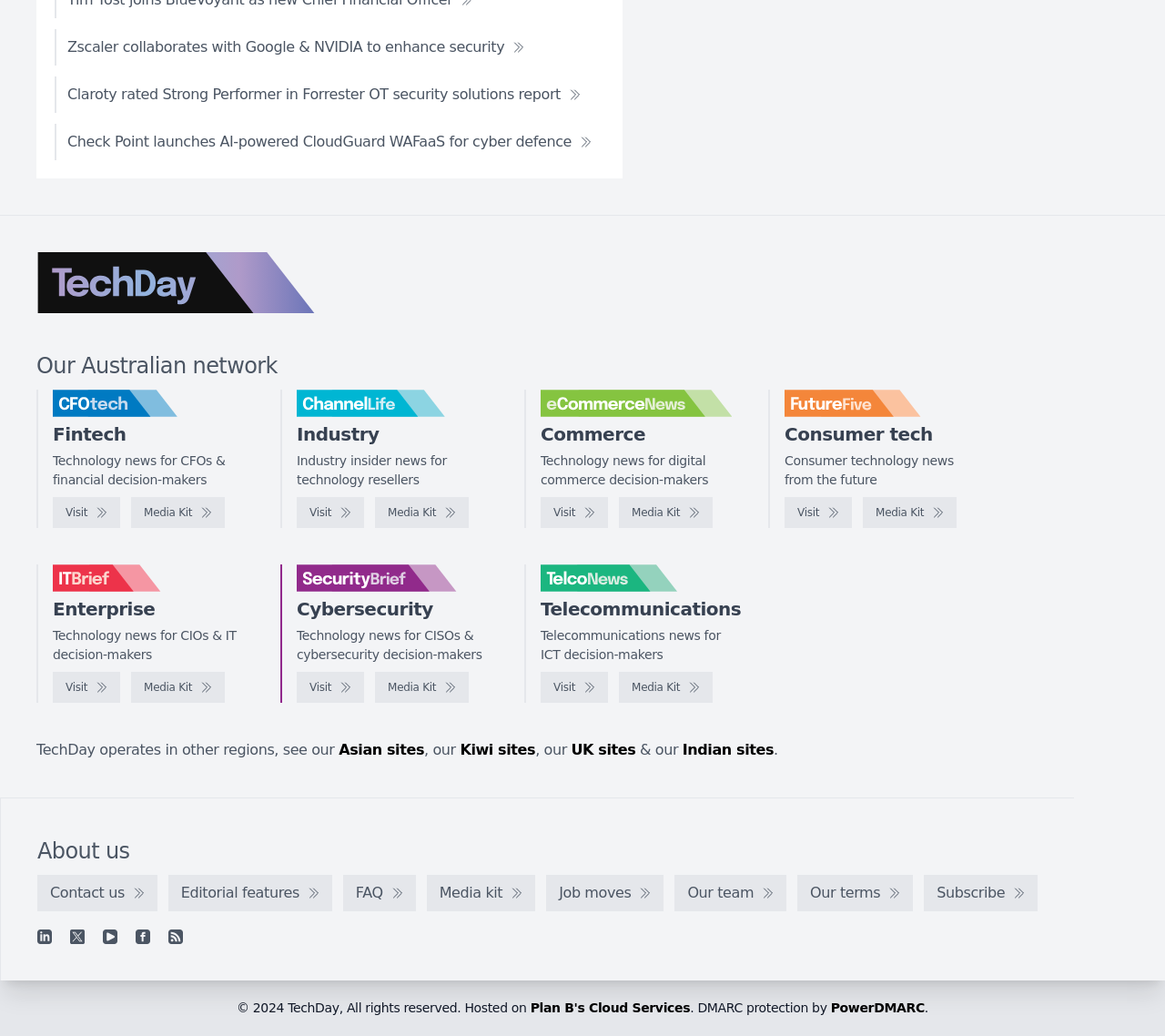Specify the bounding box coordinates for the region that must be clicked to perform the given instruction: "Read about Our Australian network".

[0.031, 0.341, 0.238, 0.366]